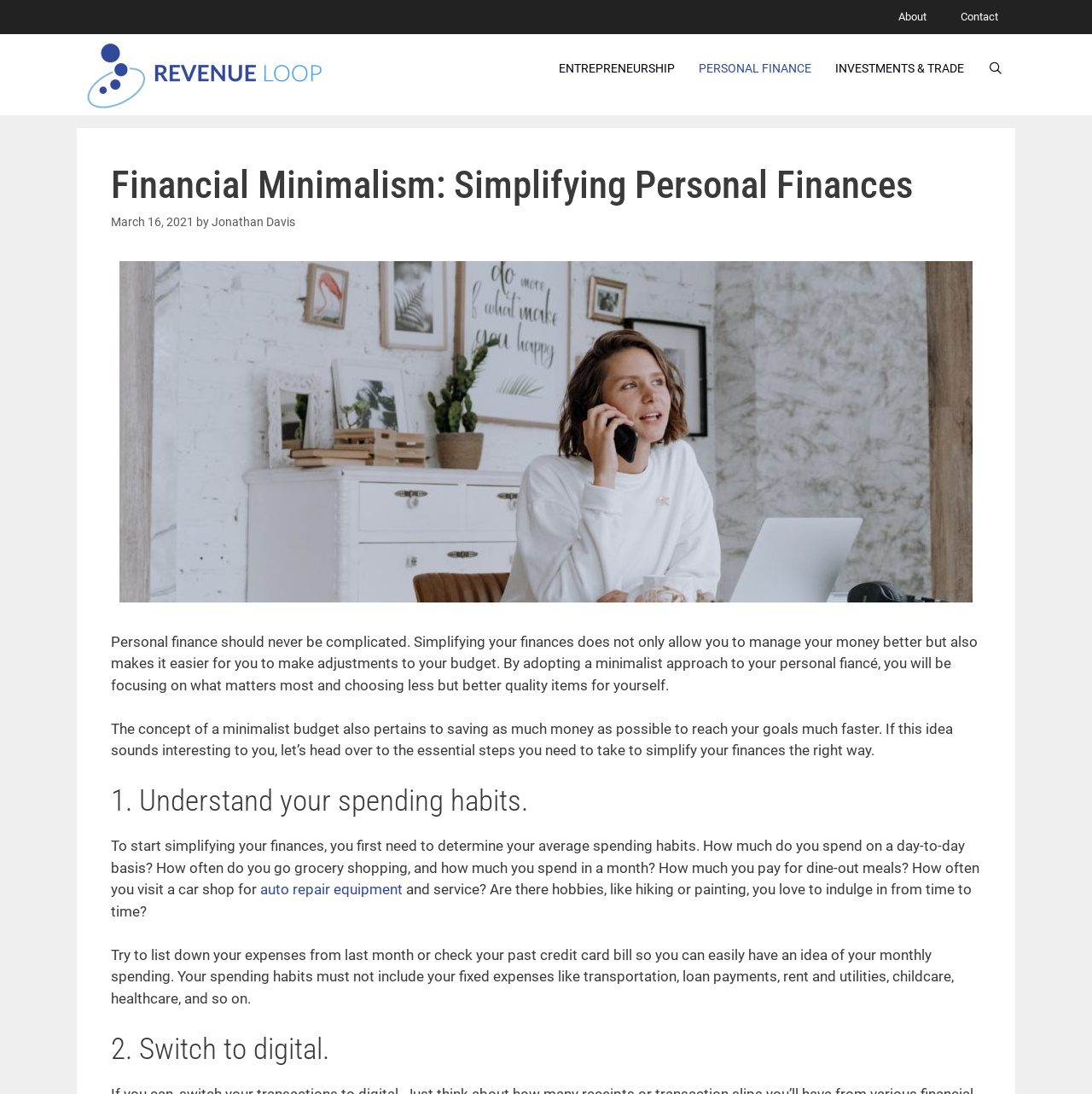Please identify the bounding box coordinates of the region to click in order to complete the given instruction: "Click on Contact link". The coordinates should be four float numbers between 0 and 1, i.e., [left, top, right, bottom].

[0.864, 0.0, 0.93, 0.031]